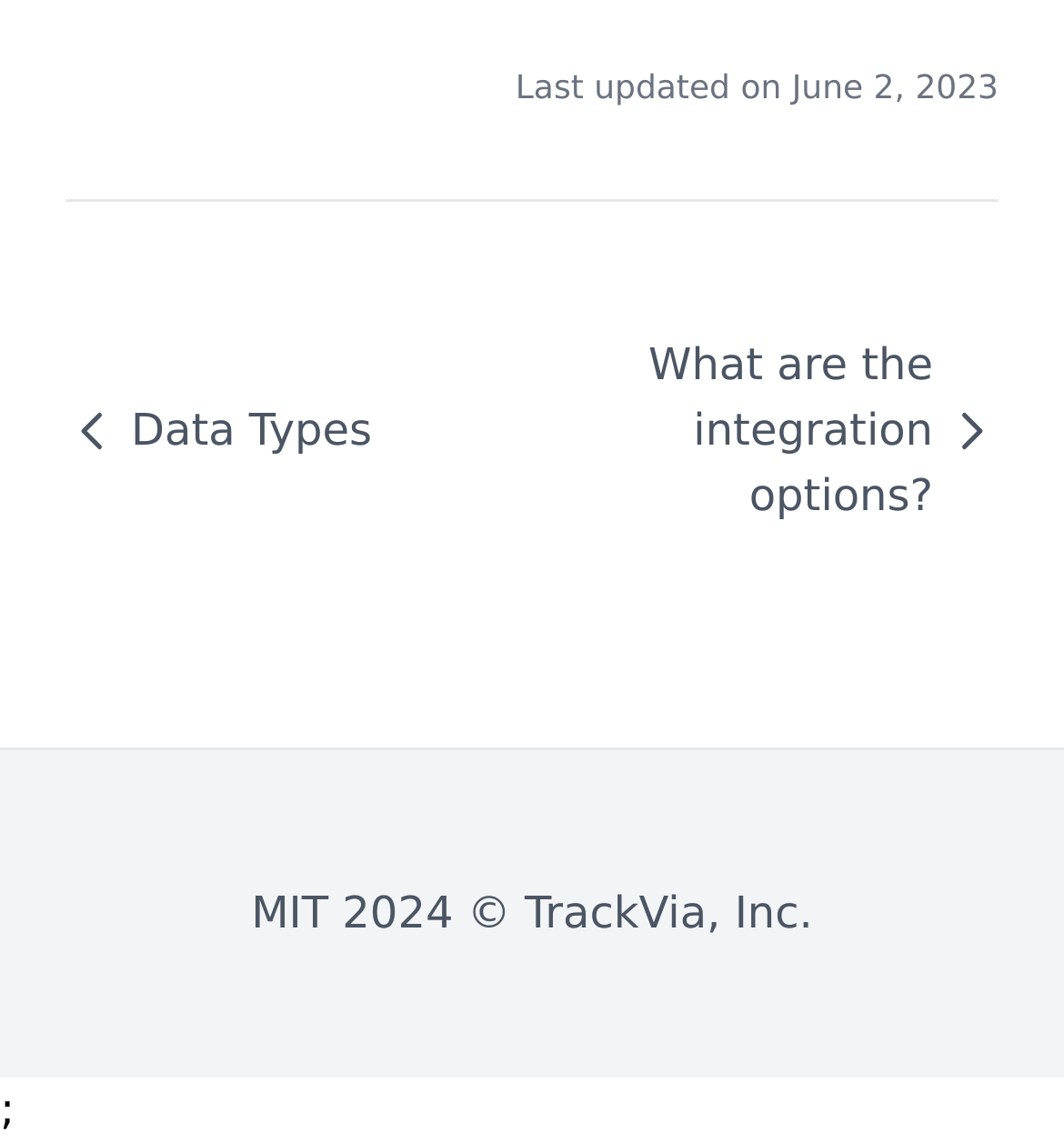What is the last updated date?
Use the image to answer the question with a single word or phrase.

June 2, 2023